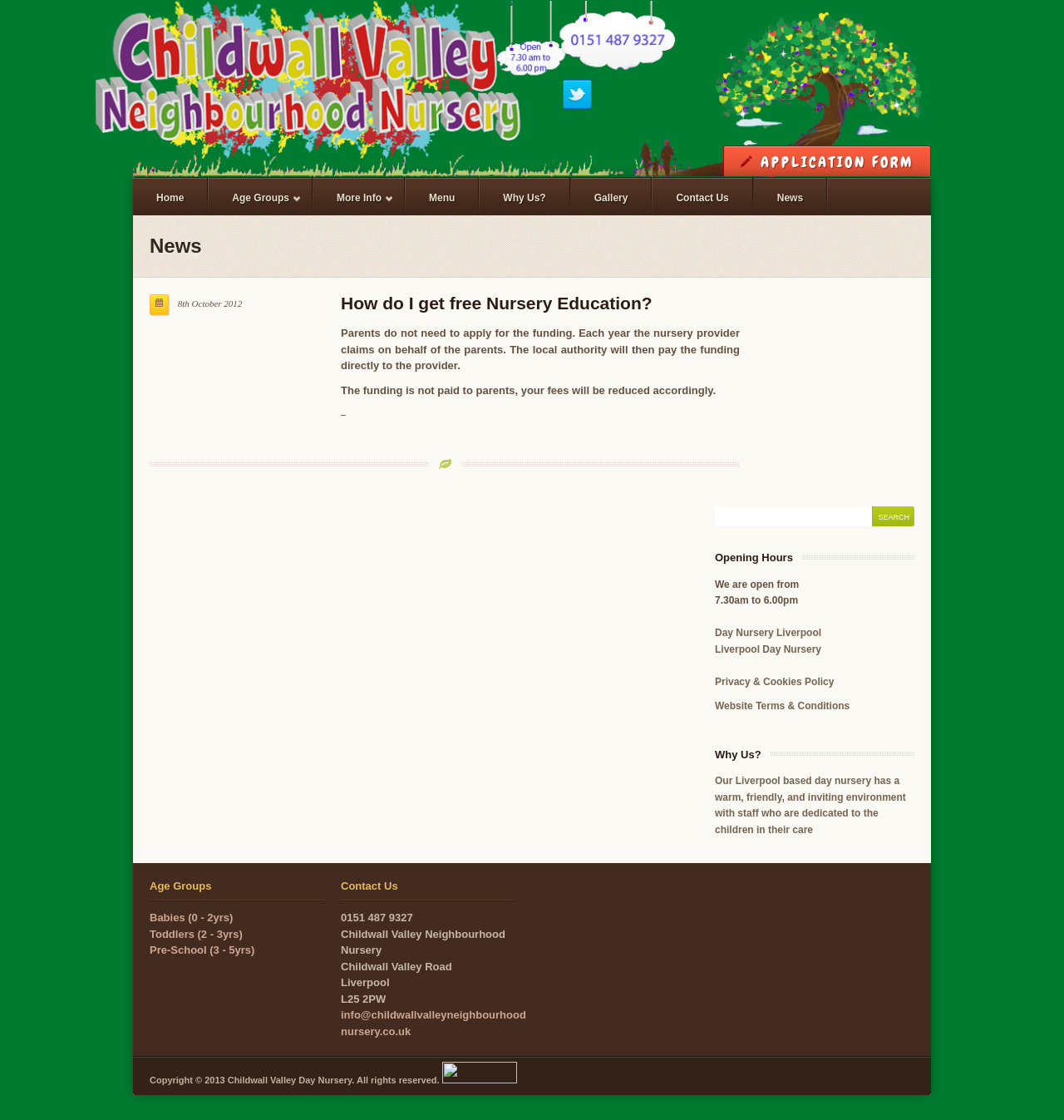Could you provide the bounding box coordinates for the portion of the screen to click to complete this instruction: "Click the Twitter link"?

[0.528, 0.09, 0.557, 0.101]